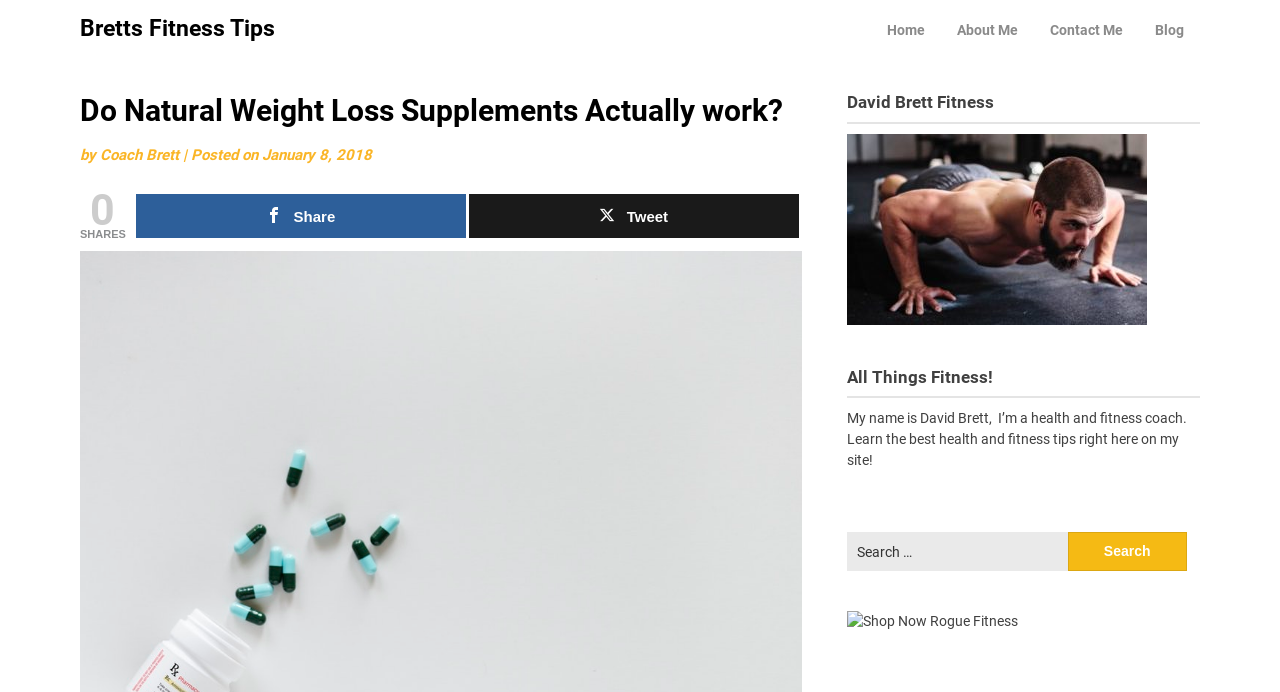Give a full account of the webpage's elements and their arrangement.

The webpage is about fitness and weight loss, with a focus on natural supplements. At the top left, there is a heading "Bretts Fitness Tips" with a link to the same name. To the right of this, there are four links: "Home", "About Me", "Contact Me", and "Blog", which are likely navigation links.

Below the navigation links, there is a "Skip to content" link, which suggests that the main content of the page is below. The main content is headed by a title "Do Natural Weight Loss Supplements Actually work?" with a subtitle "by Coach Brett" and a date "January 8, 2018". 

To the right of the title, there are social media links to share the content on various platforms. Below the title, there is a section with a heading "David Brett Fitness" and a subheading "All Things Fitness!". This section appears to be an introduction to the author, David Brett, who is a health and fitness coach. 

The author's introduction is followed by a paragraph of text that describes the purpose of the website, which is to provide health and fitness tips. At the bottom right of the page, there is a search bar with a button to search for specific content on the website.